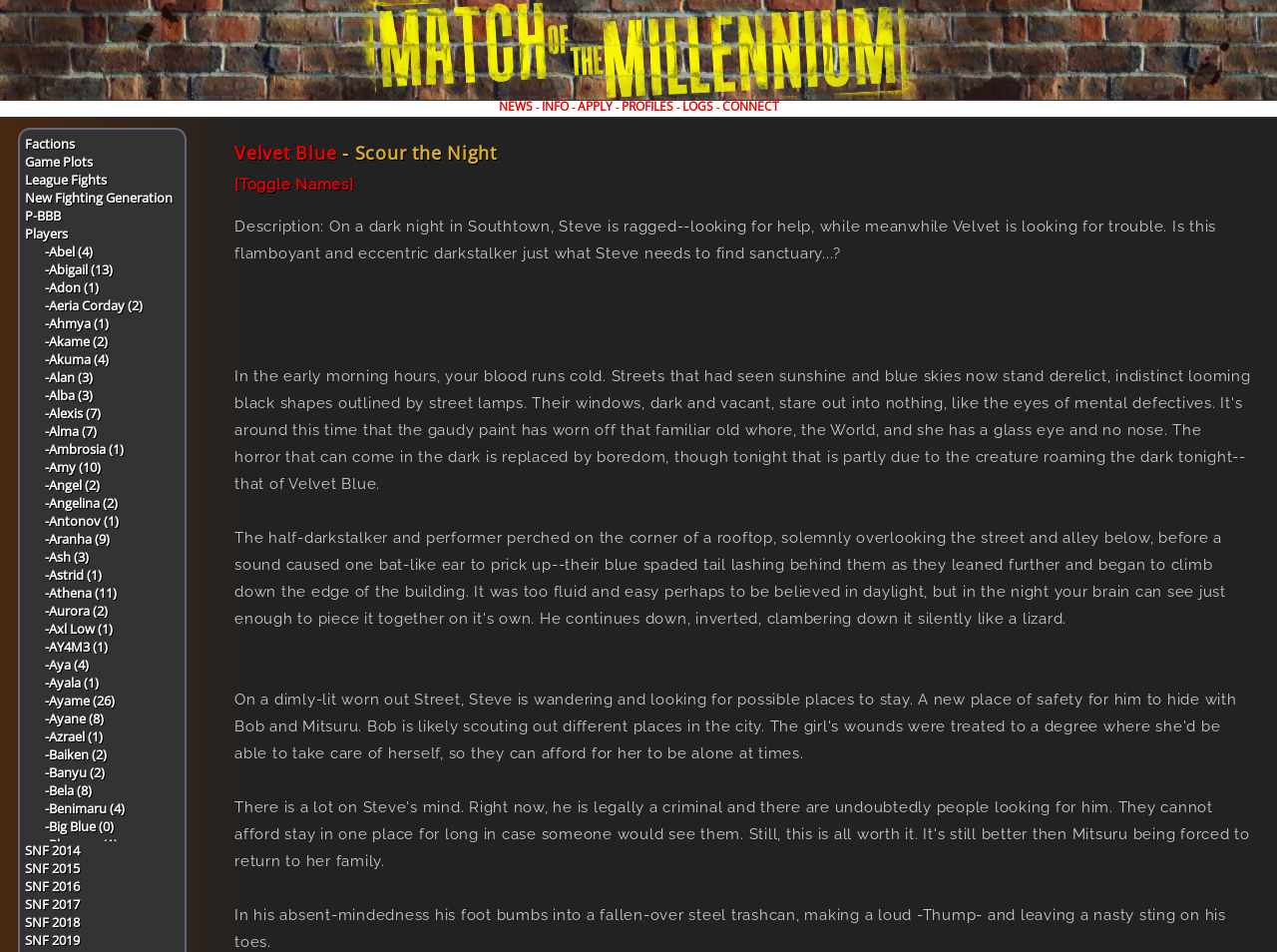How many links are there in the top navigation bar?
Answer the question with a detailed explanation, including all necessary information.

I counted the links in the top navigation bar, which are 'NEWS', 'INFO', 'APPLY', 'PROFILES', 'LOGS', 'CONNECT', and 'Factions'. There are 7 links in total.